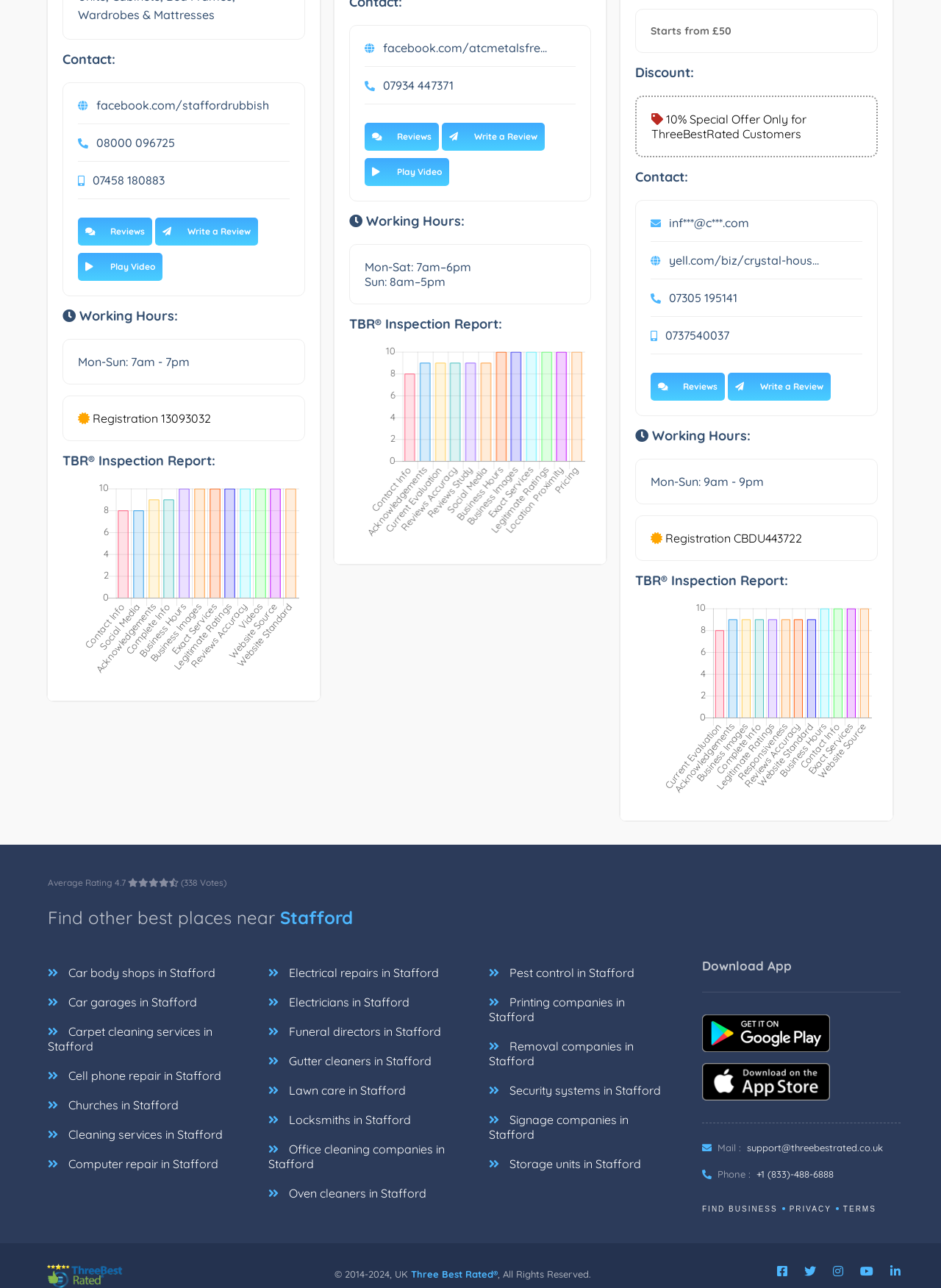Please identify the bounding box coordinates of the element on the webpage that should be clicked to follow this instruction: "Check the Working Hours". The bounding box coordinates should be given as four float numbers between 0 and 1, formatted as [left, top, right, bottom].

[0.066, 0.238, 0.324, 0.252]